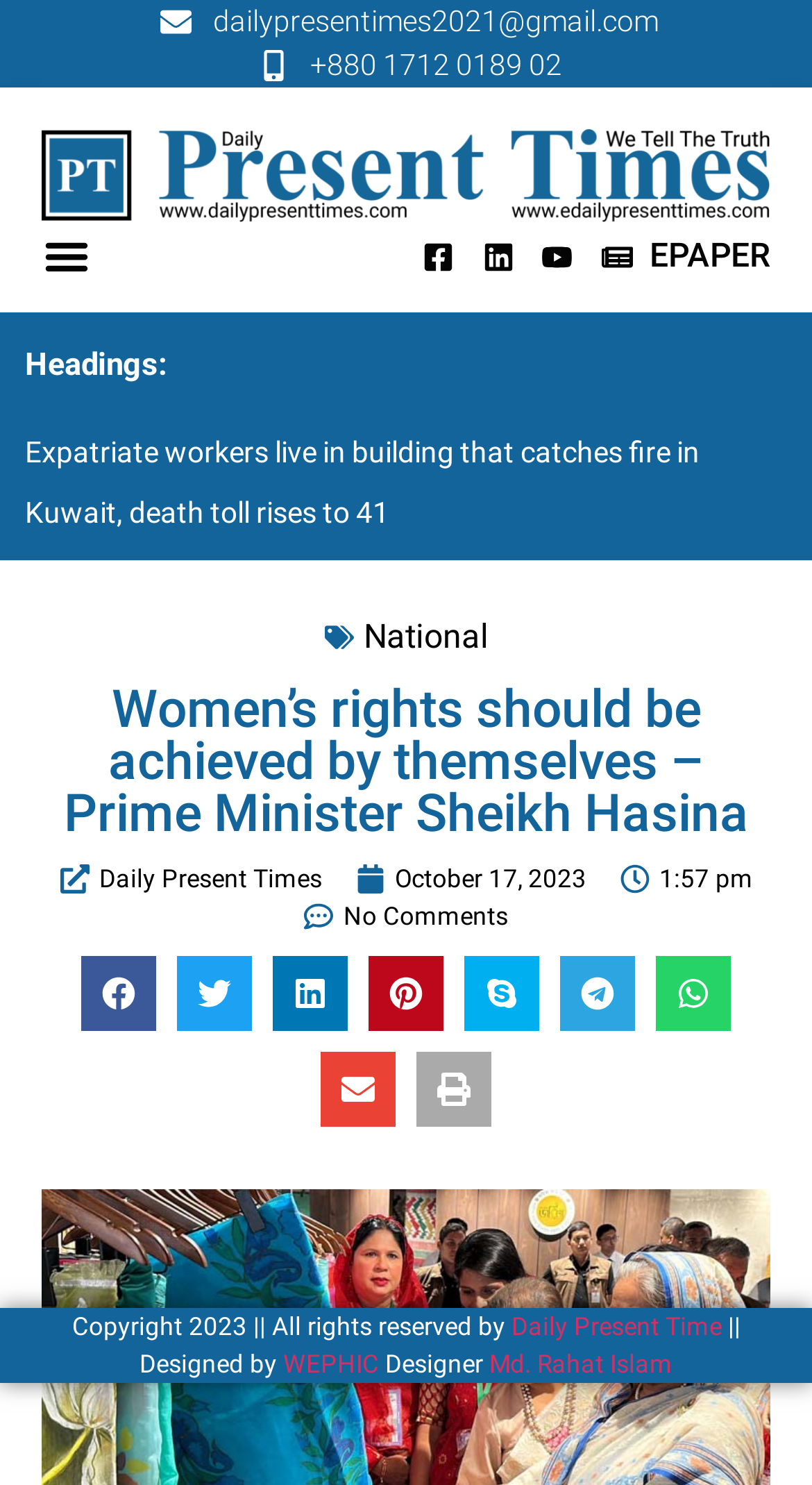Can you find the bounding box coordinates of the area I should click to execute the following instruction: "Click the menu toggle button"?

[0.038, 0.15, 0.123, 0.196]